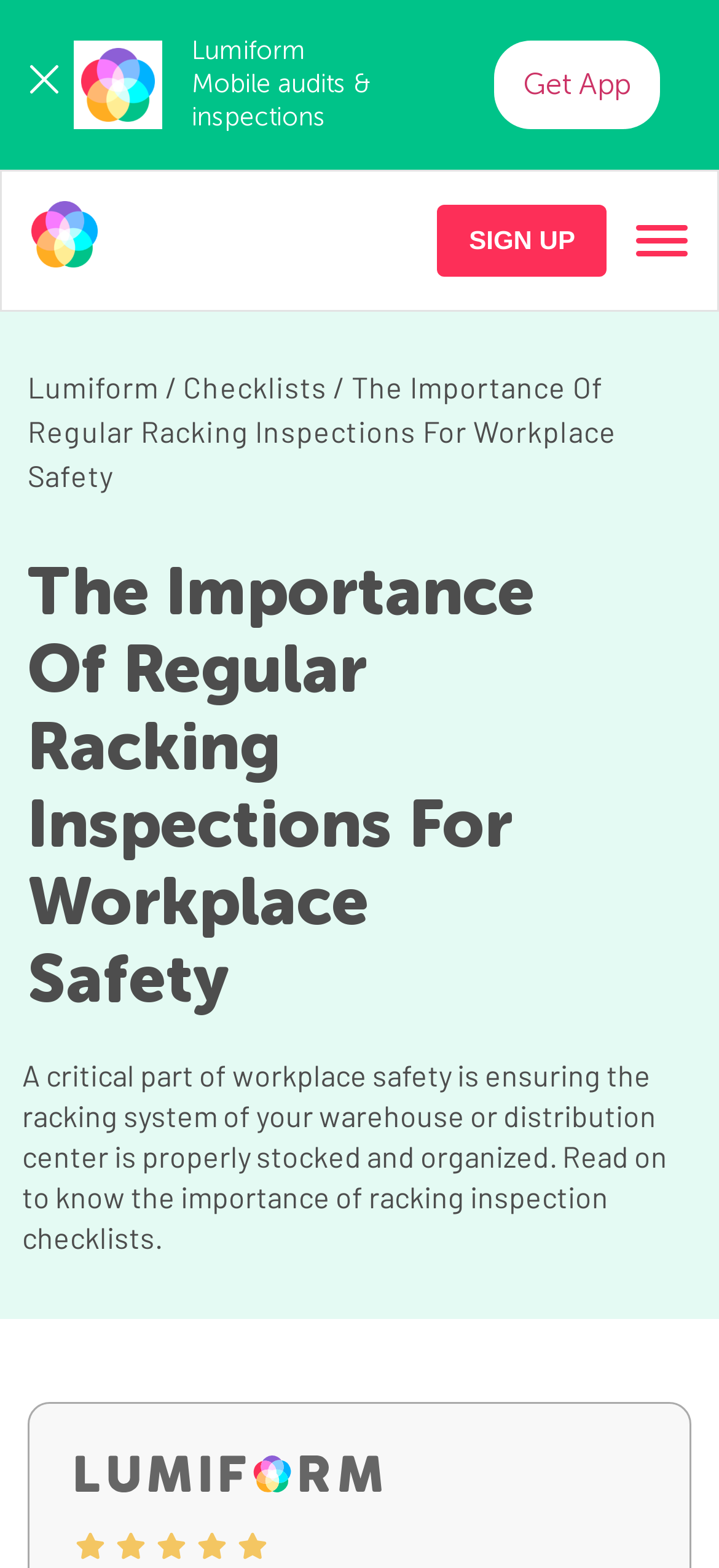Using the provided element description "Lumiform", determine the bounding box coordinates of the UI element.

[0.038, 0.235, 0.221, 0.258]